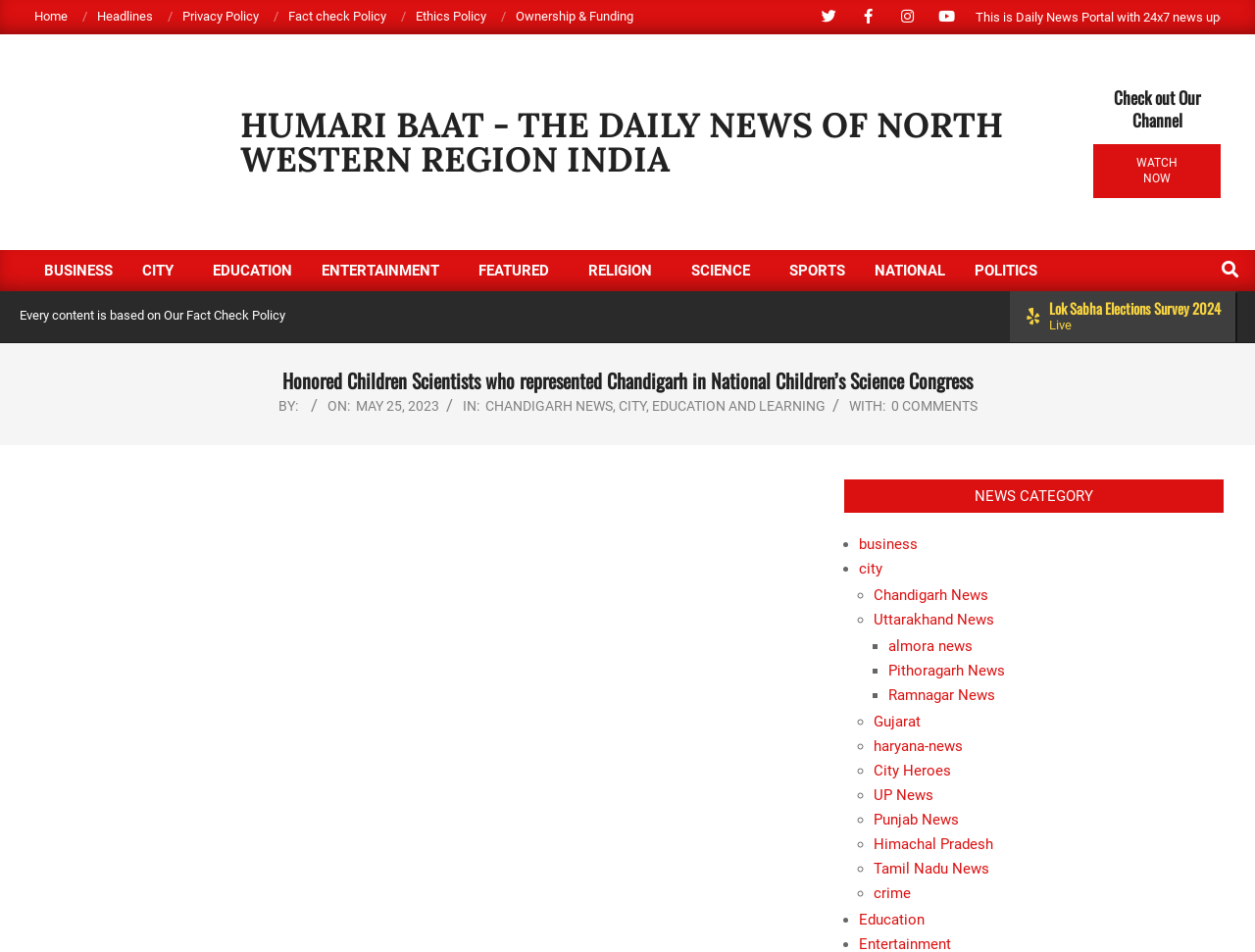What is the category of the news article?
Answer the question with a single word or phrase by looking at the picture.

EDUCATION AND LEARNING